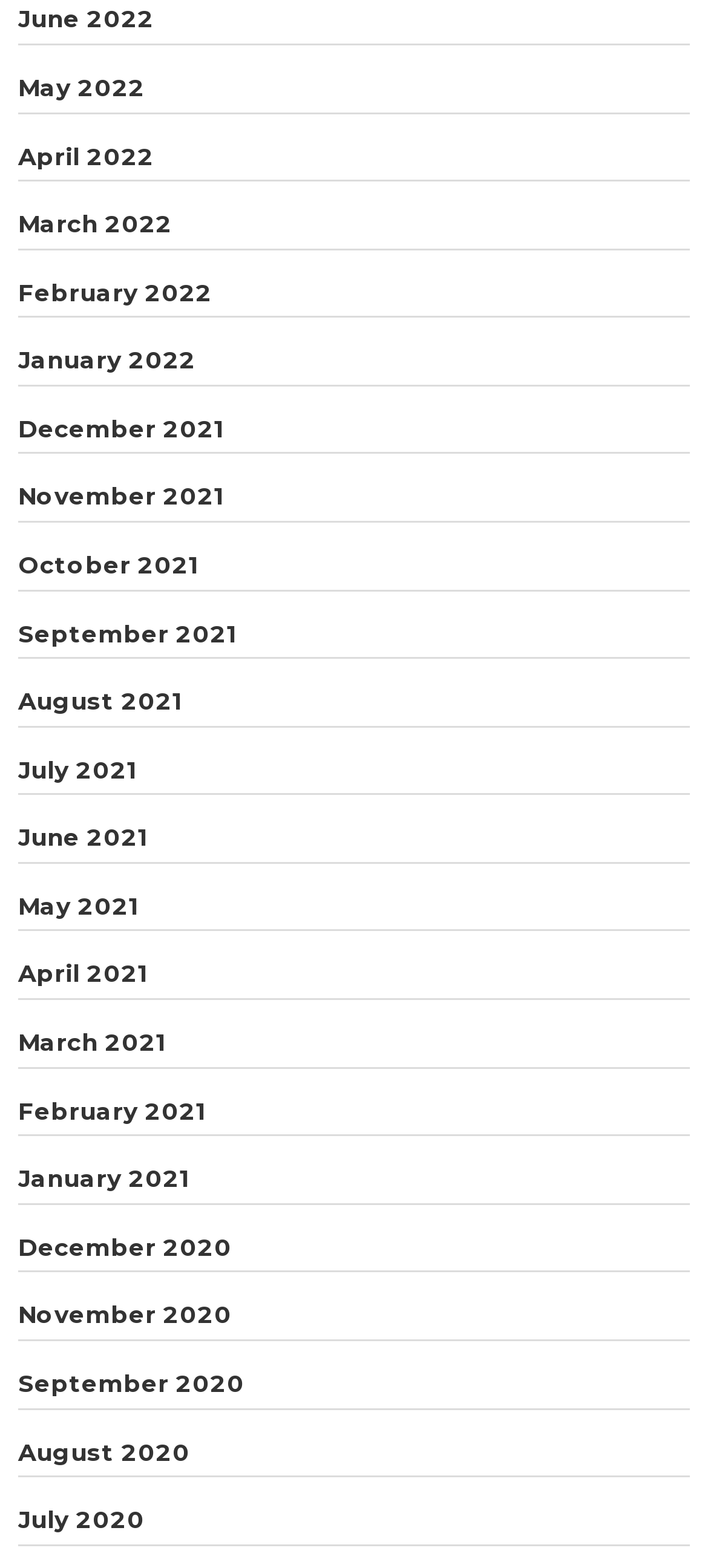Please identify the bounding box coordinates of the area that needs to be clicked to follow this instruction: "view June 2022".

[0.026, 0.003, 0.218, 0.021]